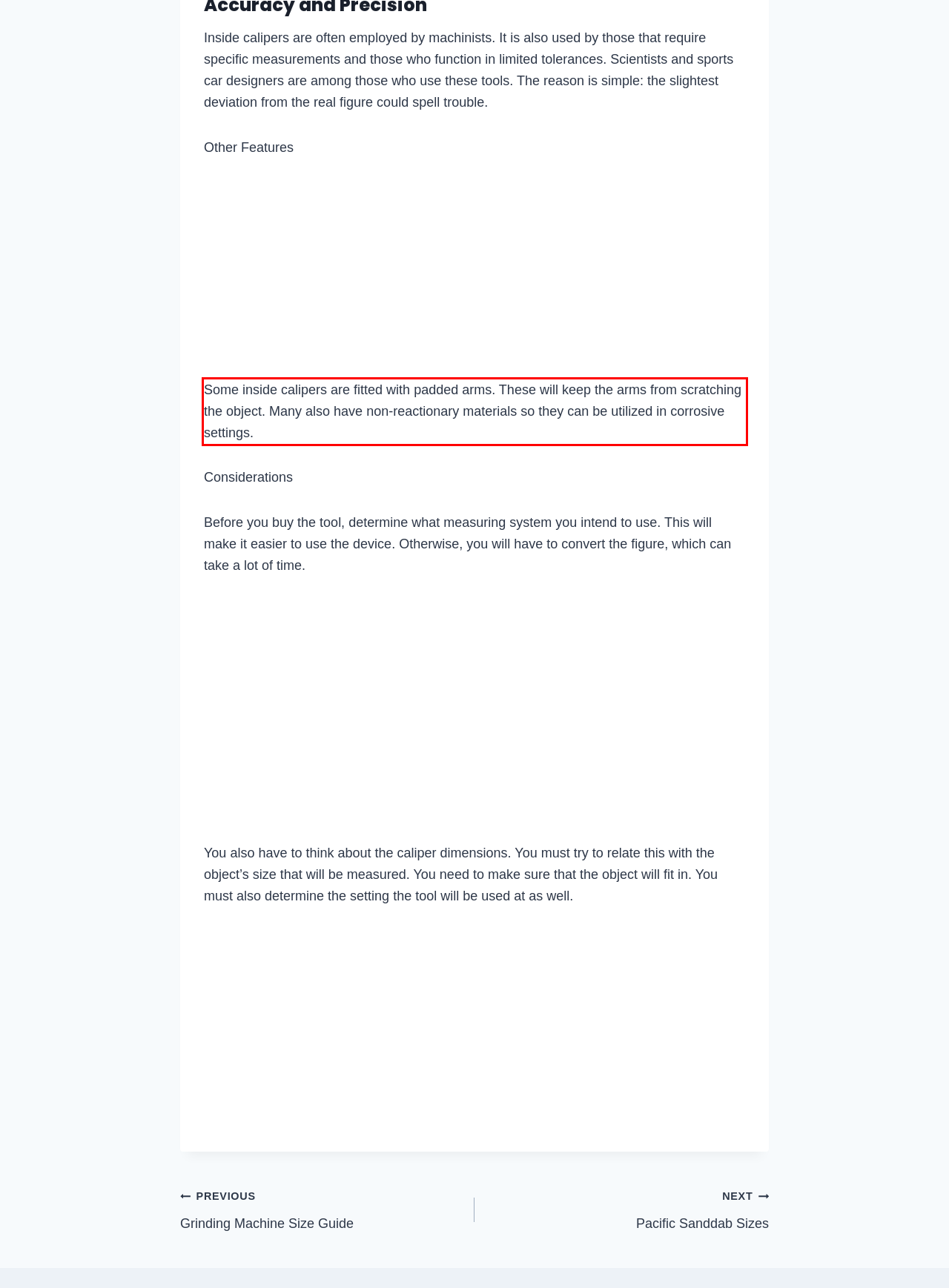Analyze the screenshot of the webpage that features a red bounding box and recognize the text content enclosed within this red bounding box.

Some inside calipers are fitted with padded arms. These will keep the arms from scratching the object. Many also have non-reactionary materials so they can be utilized in corrosive settings.